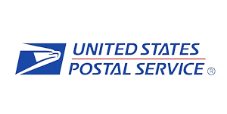Describe the image with as much detail as possible.

The image showcases the logo of the United States Postal Service (USPS), characterized by its iconic eagle emblem in blue alongside the bold lettering of "UNITED STATES POSTAL SERVICE." This logo represents the government agency responsible for postal operations in the United States, conveying reliability and efficiency in mail delivery services. The design emphasizes a strong brand identity with its patriotic color scheme and simple yet effective visual elements, symbolizing the commitment of USPS to connect people and businesses across the nation.